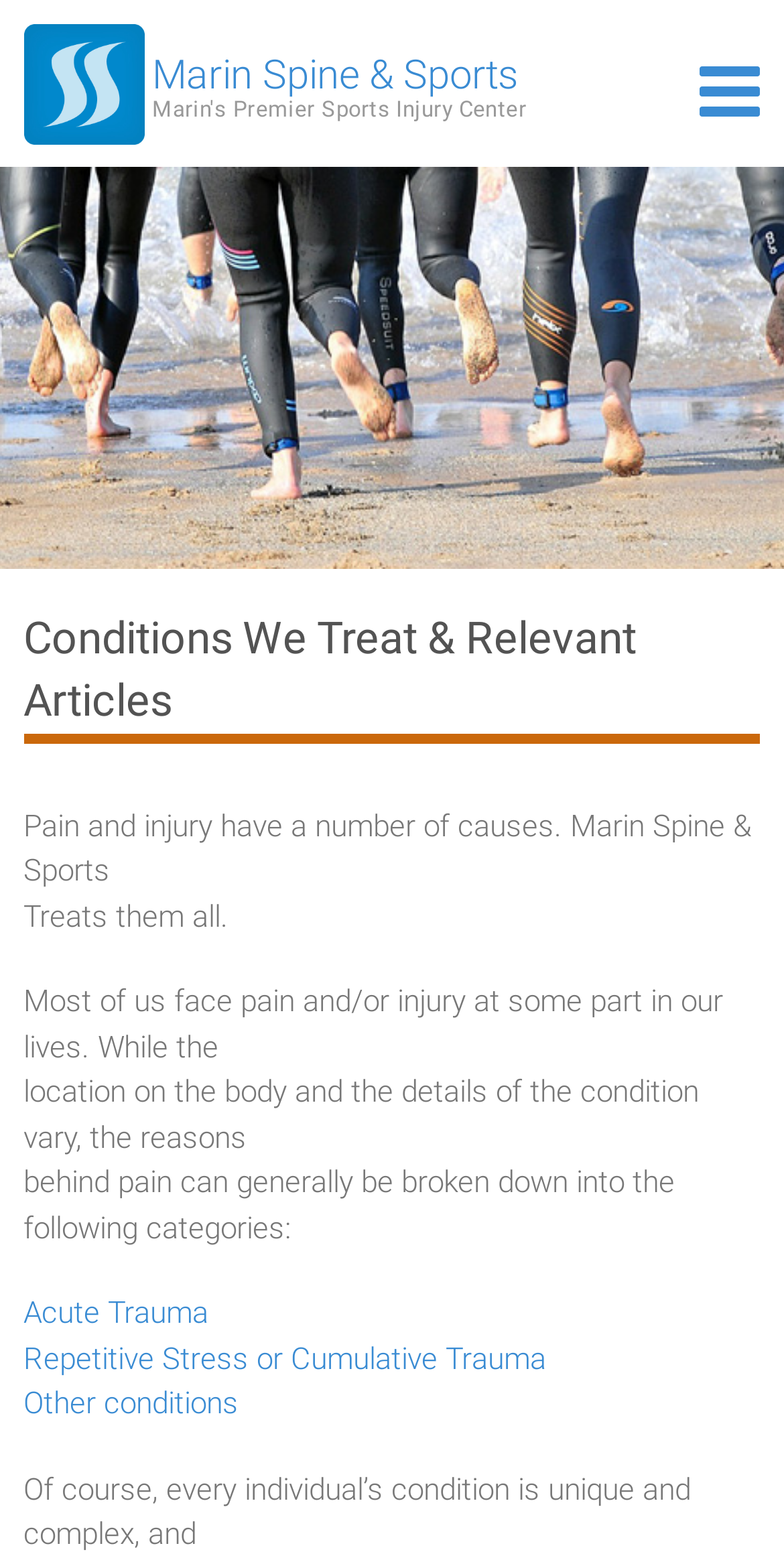Bounding box coordinates are given in the format (top-left x, top-left y, bottom-right x, bottom-right y). All values should be floating point numbers between 0 and 1. Provide the bounding box coordinate for the UI element described as: aria-label="Toggle navigation"

None